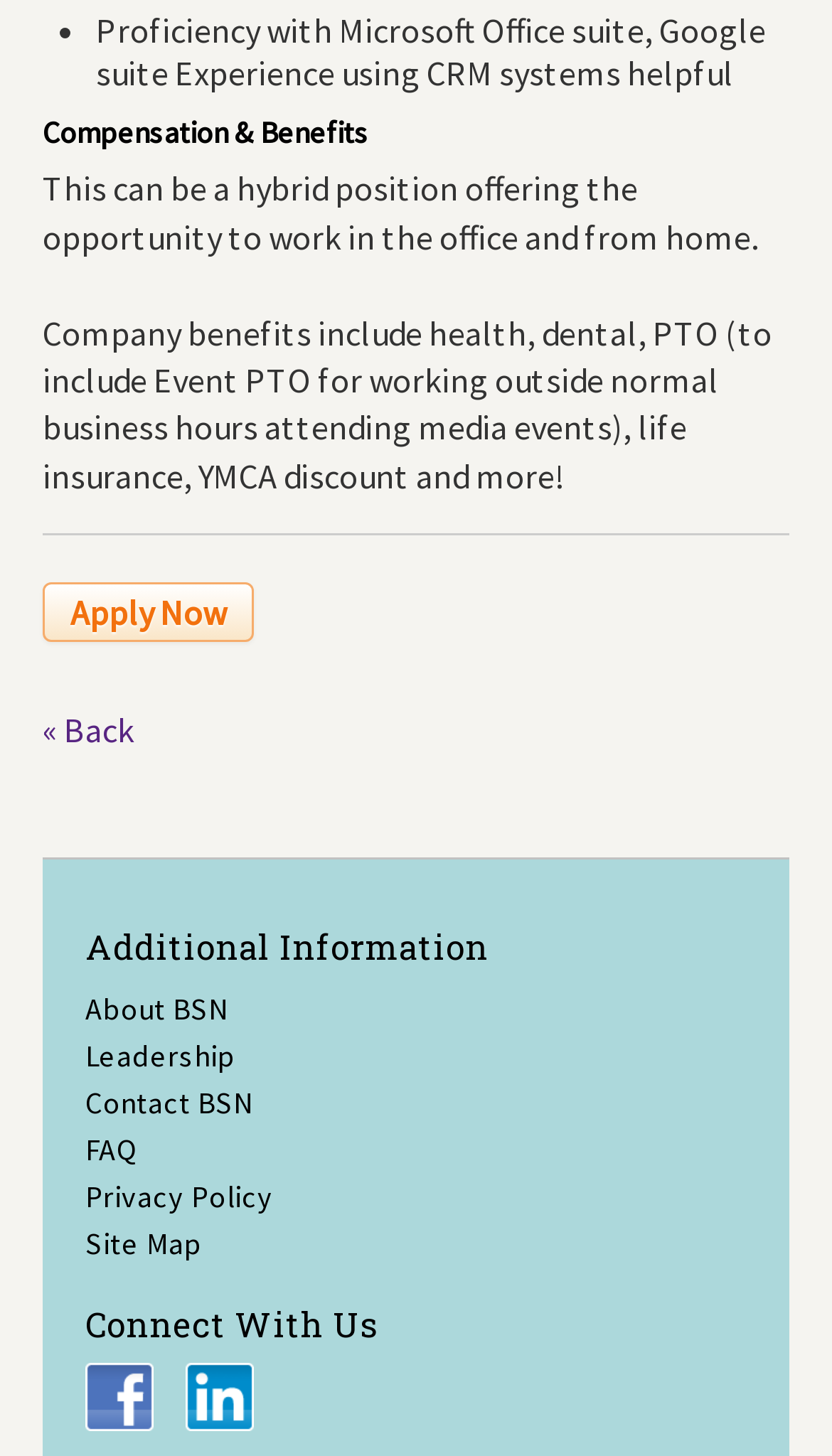How can I apply for the job? Observe the screenshot and provide a one-word or short phrase answer.

Apply Now button